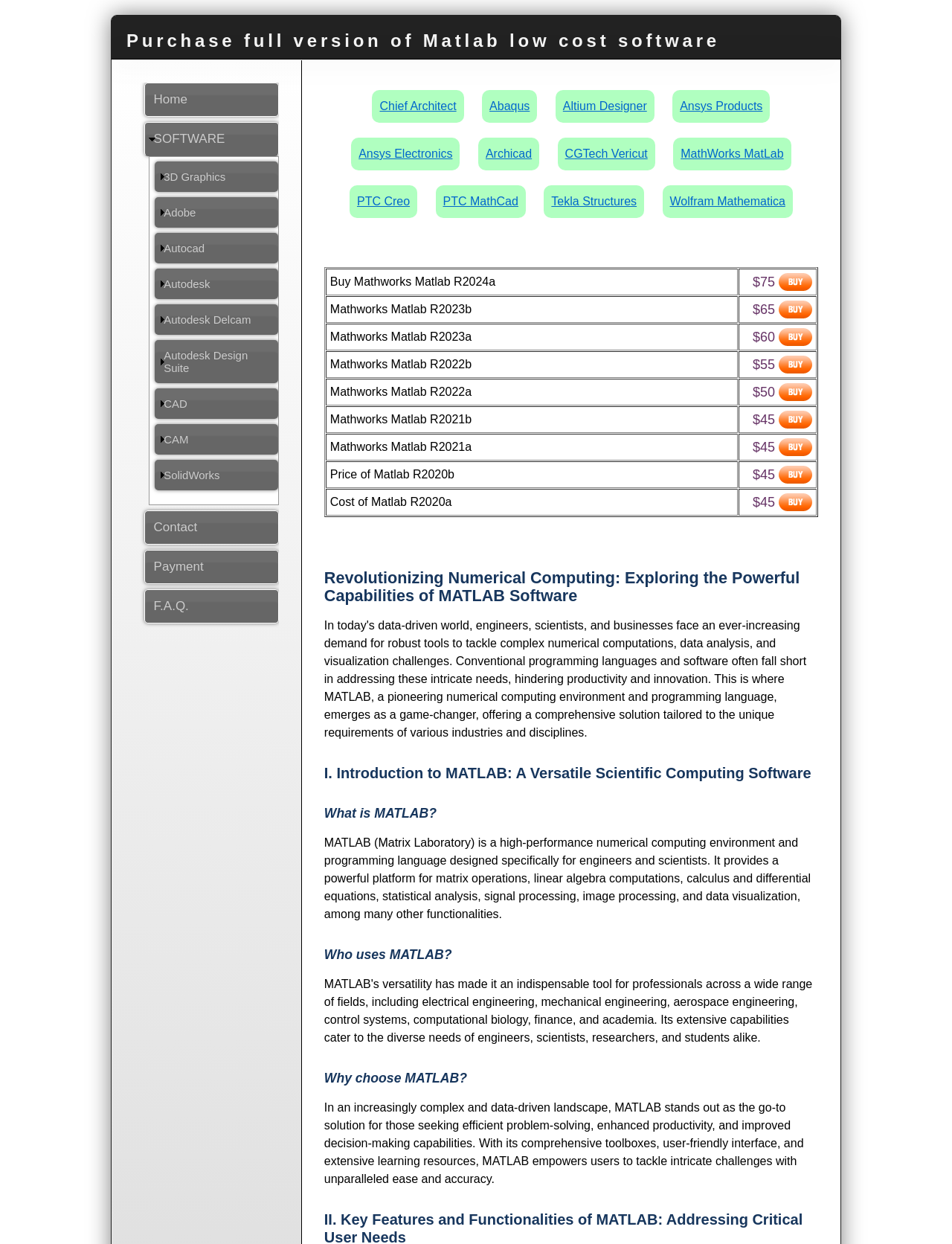Answer the question using only one word or a concise phrase: What is MATLAB used for?

Numerical computing and data analysis